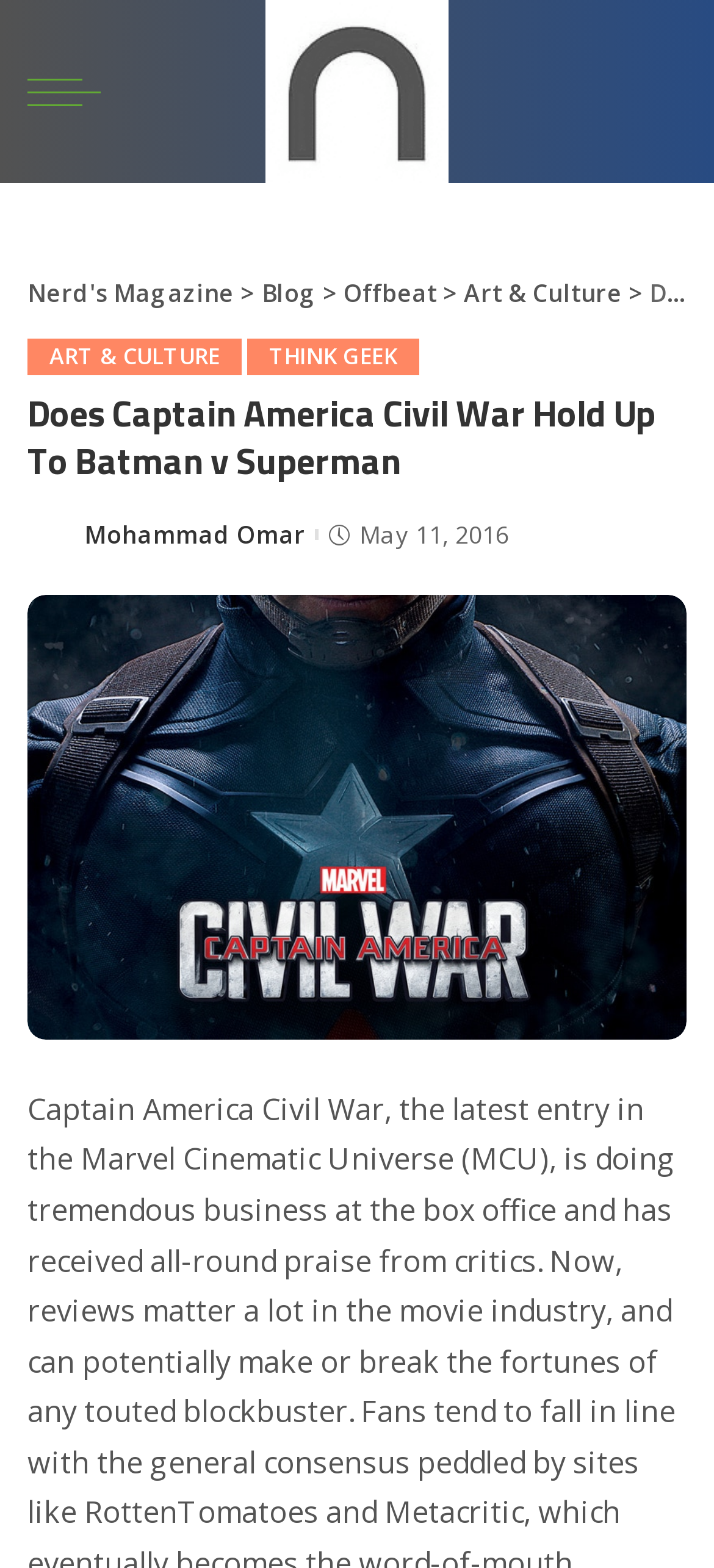Using the format (top-left x, top-left y, bottom-right x, bottom-right y), and given the element description, identify the bounding box coordinates within the screenshot: Blog

[0.366, 0.176, 0.444, 0.197]